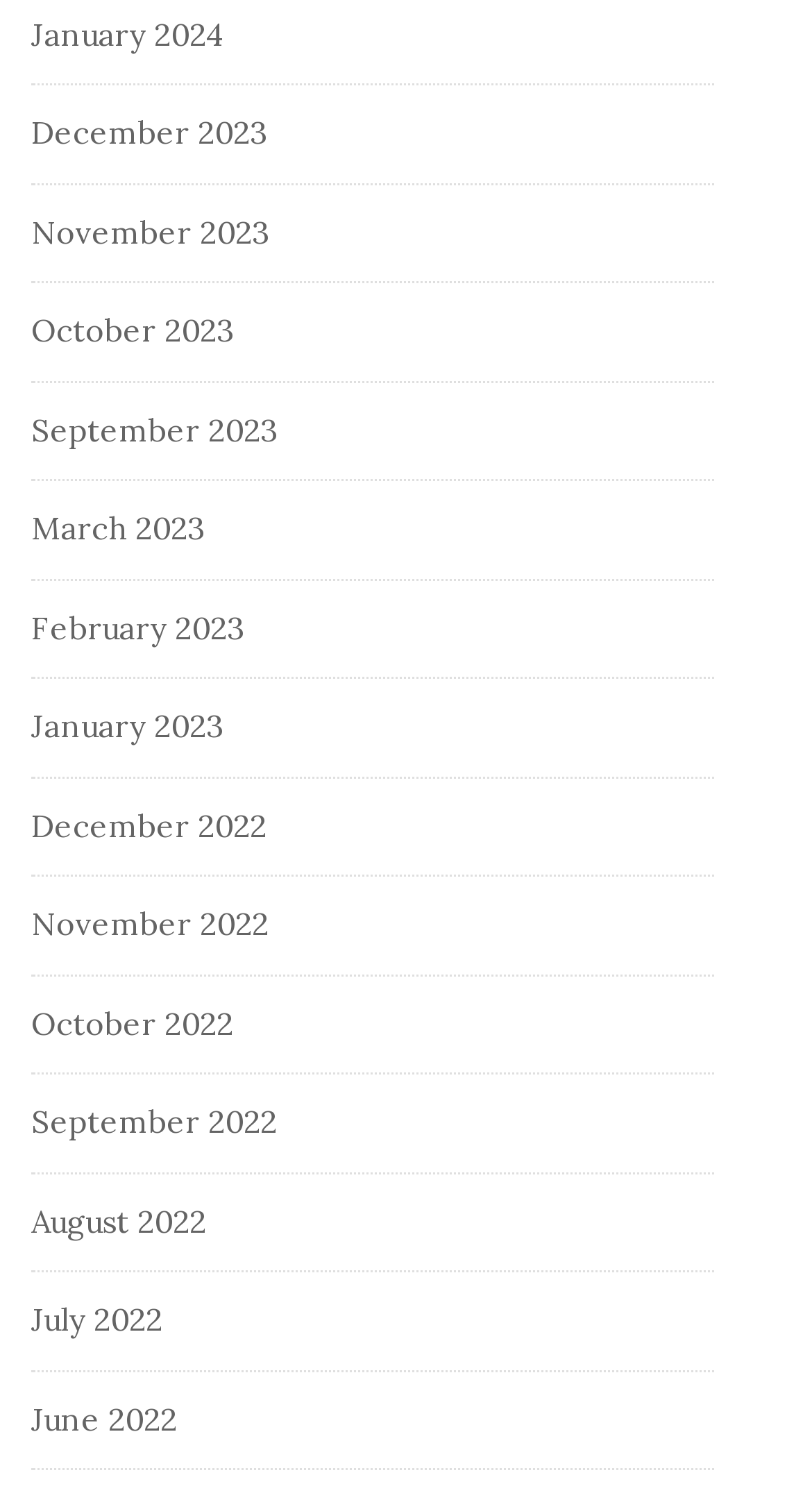Determine the bounding box coordinates for the clickable element to execute this instruction: "Browse November 2023". Provide the coordinates as four float numbers between 0 and 1, i.e., [left, top, right, bottom].

[0.038, 0.141, 0.333, 0.168]